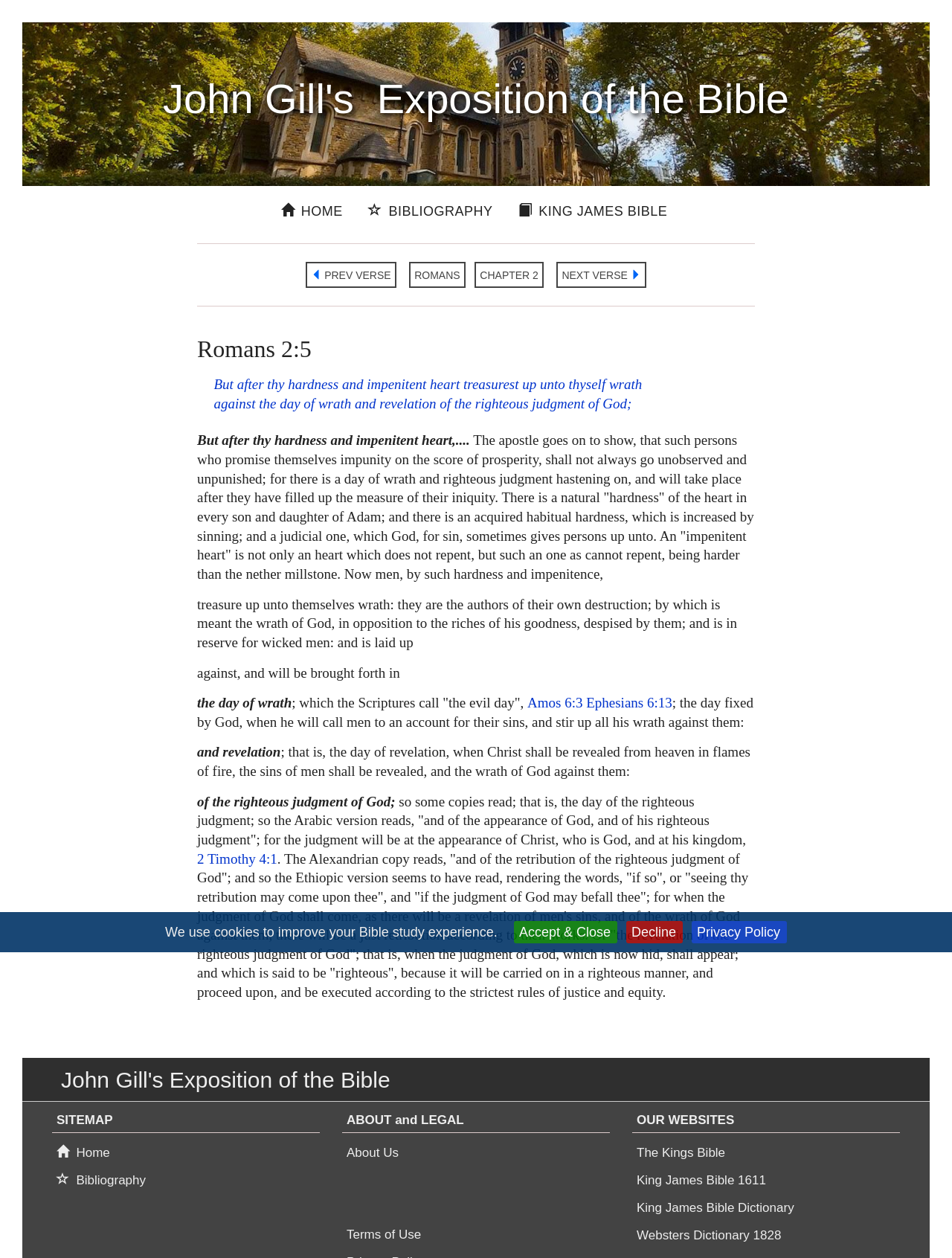What is the author of the Bible exposition? Observe the screenshot and provide a one-word or short phrase answer.

John Gill